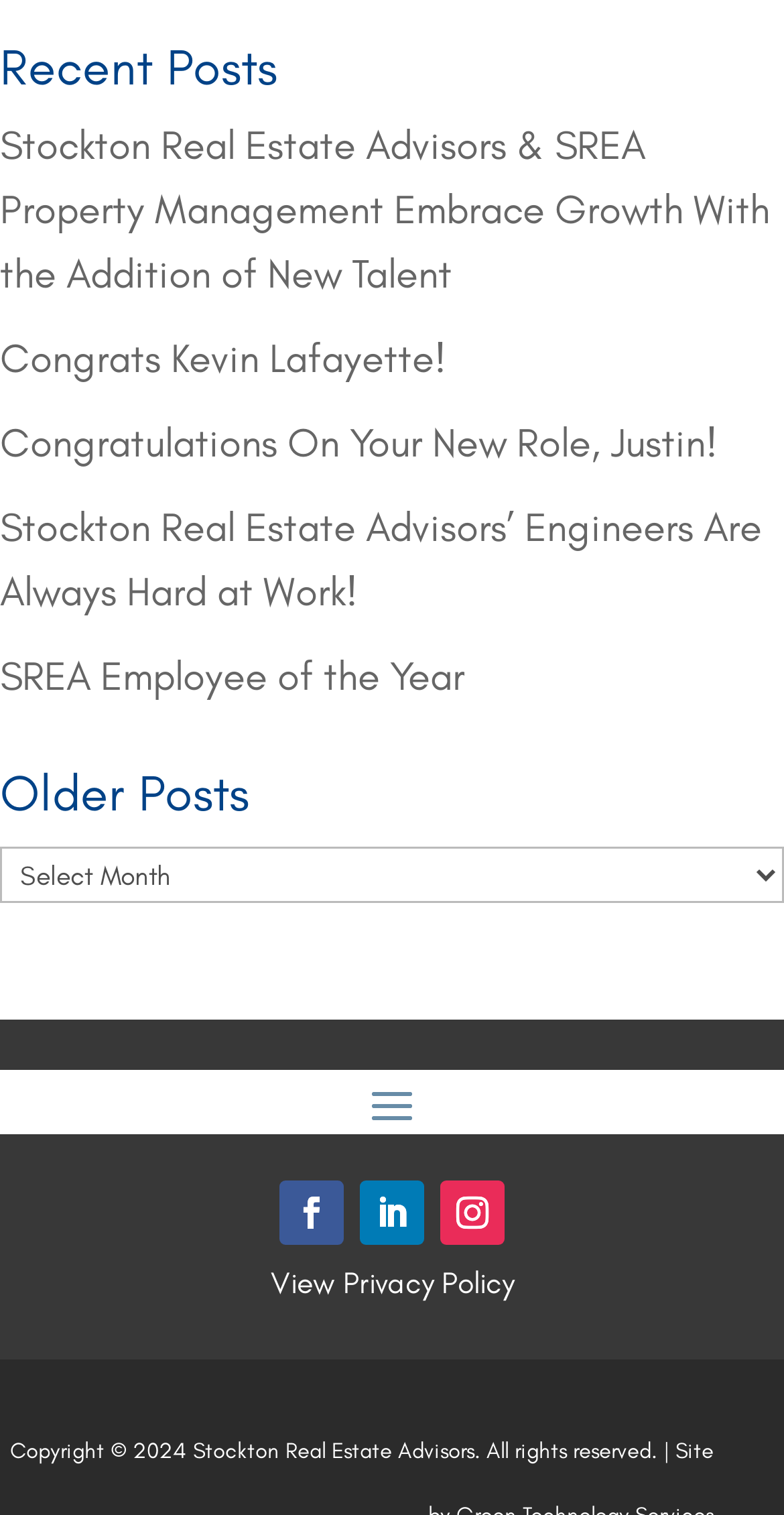Identify the bounding box coordinates of the area that should be clicked in order to complete the given instruction: "Check older posts". The bounding box coordinates should be four float numbers between 0 and 1, i.e., [left, top, right, bottom].

[0.0, 0.507, 1.0, 0.554]